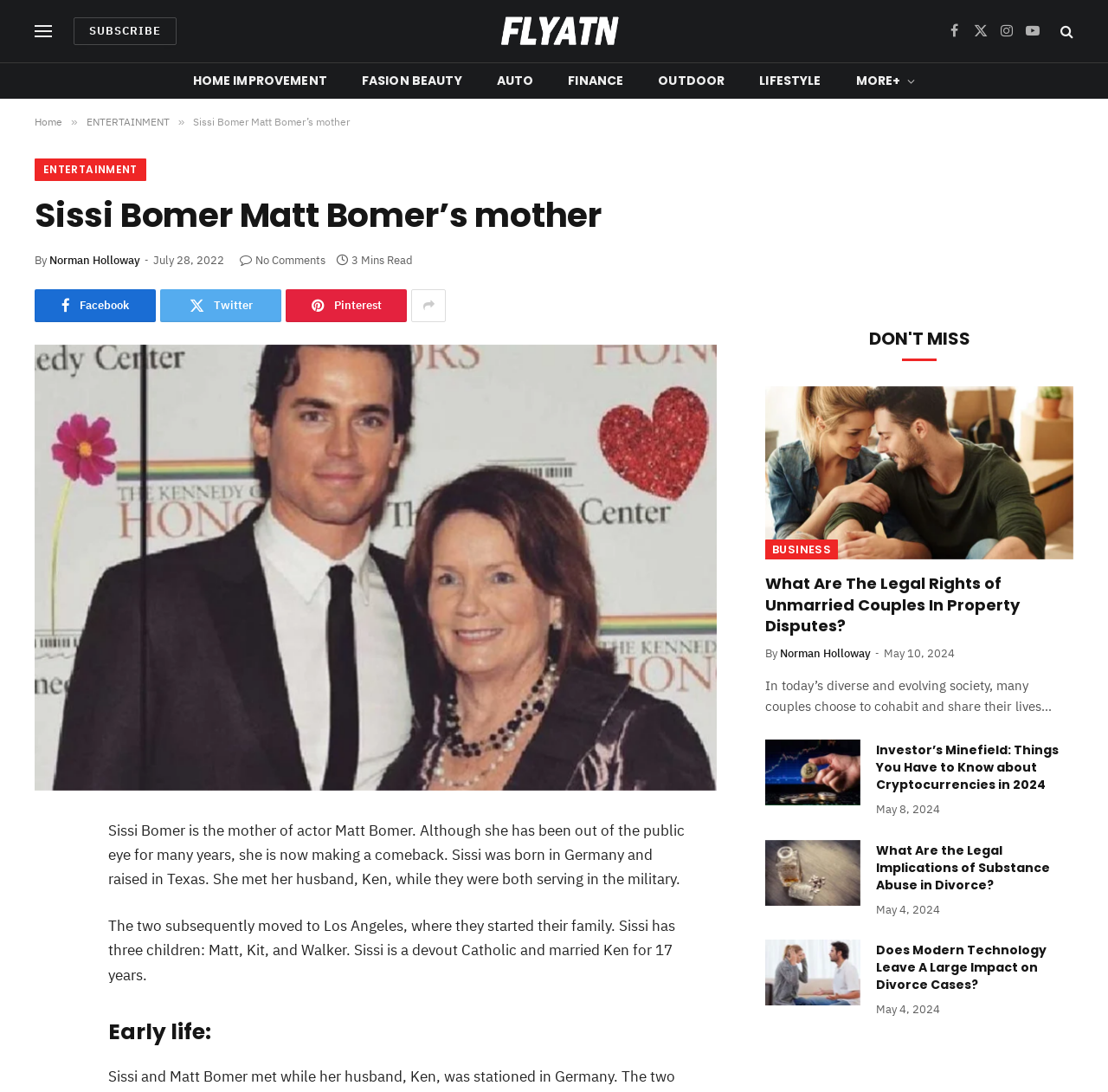What is the name of Sissi Bomer's husband?
Using the image as a reference, deliver a detailed and thorough answer to the question.

Based on the webpage content, Sissi Bomer's husband is named Ken, whom she met while they were both serving in the military.